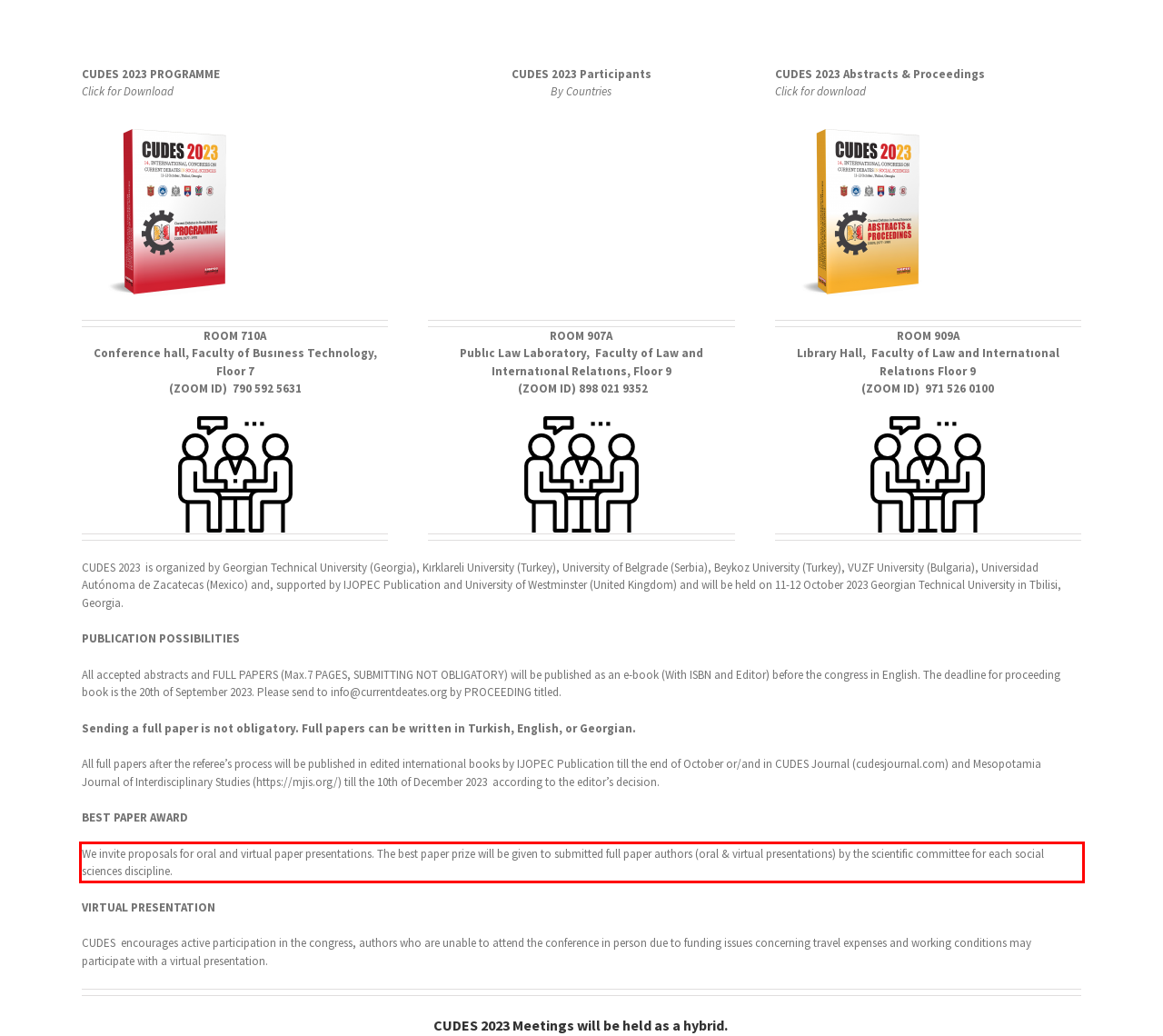You are given a screenshot with a red rectangle. Identify and extract the text within this red bounding box using OCR.

We invite proposals for oral and virtual paper presentations. The best paper prize will be given to submitted full paper authors (oral & virtual presentations) by the scientific committee for each social sciences discipline.